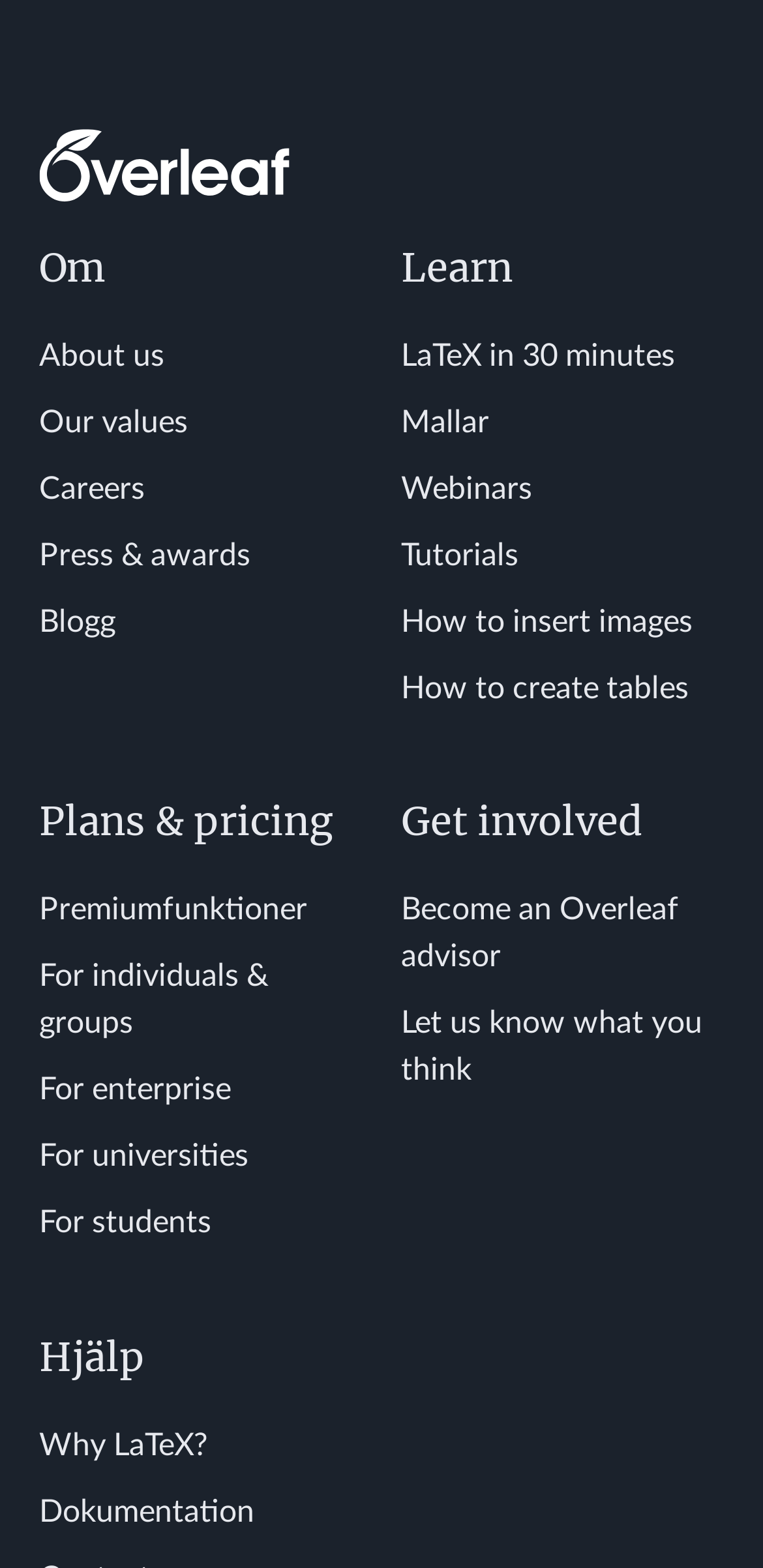Provide the bounding box coordinates of the HTML element this sentence describes: "How to create tables". The bounding box coordinates consist of four float numbers between 0 and 1, i.e., [left, top, right, bottom].

[0.526, 0.429, 0.903, 0.448]